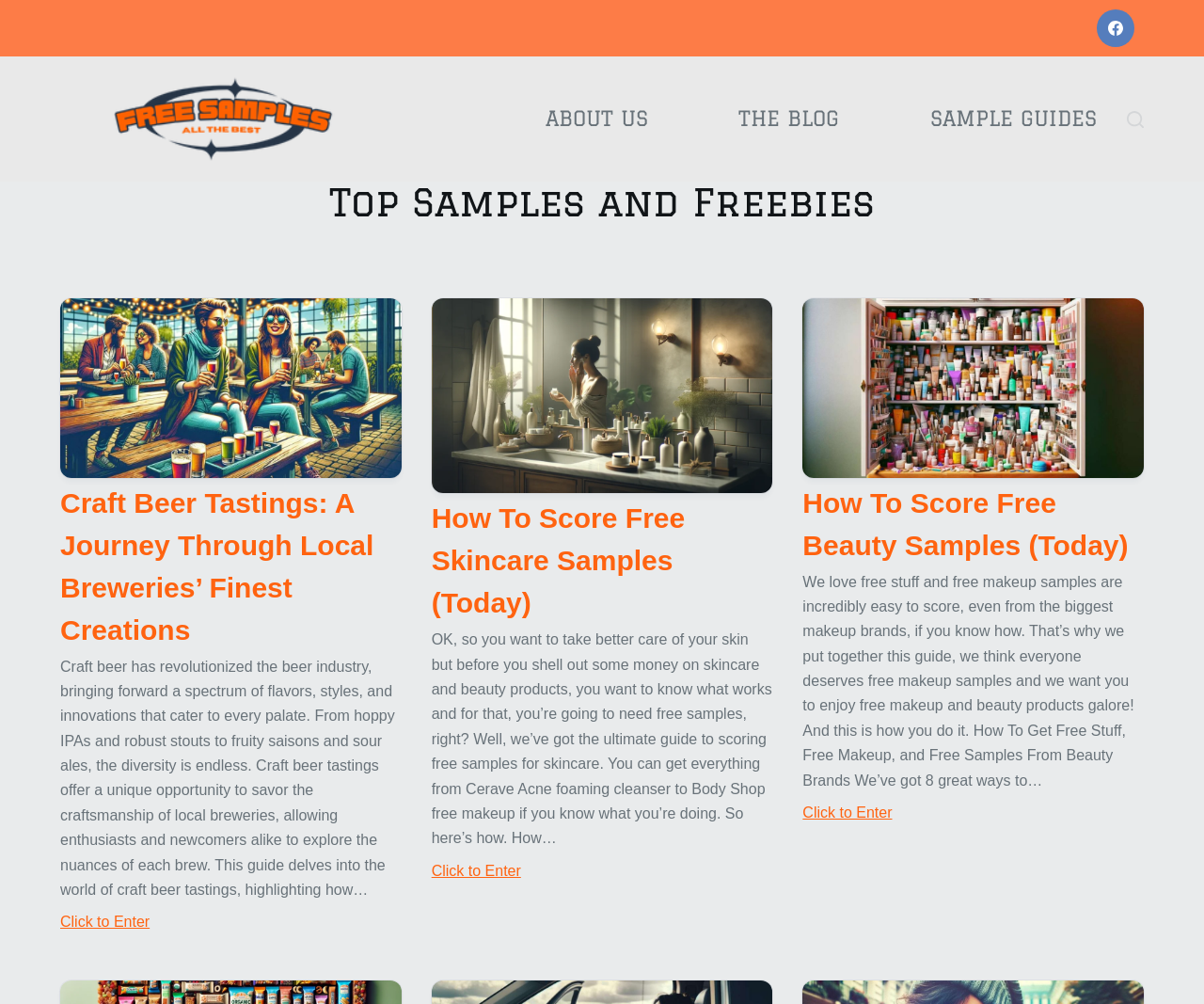Please reply to the following question using a single word or phrase: 
How many articles are on the webpage?

3